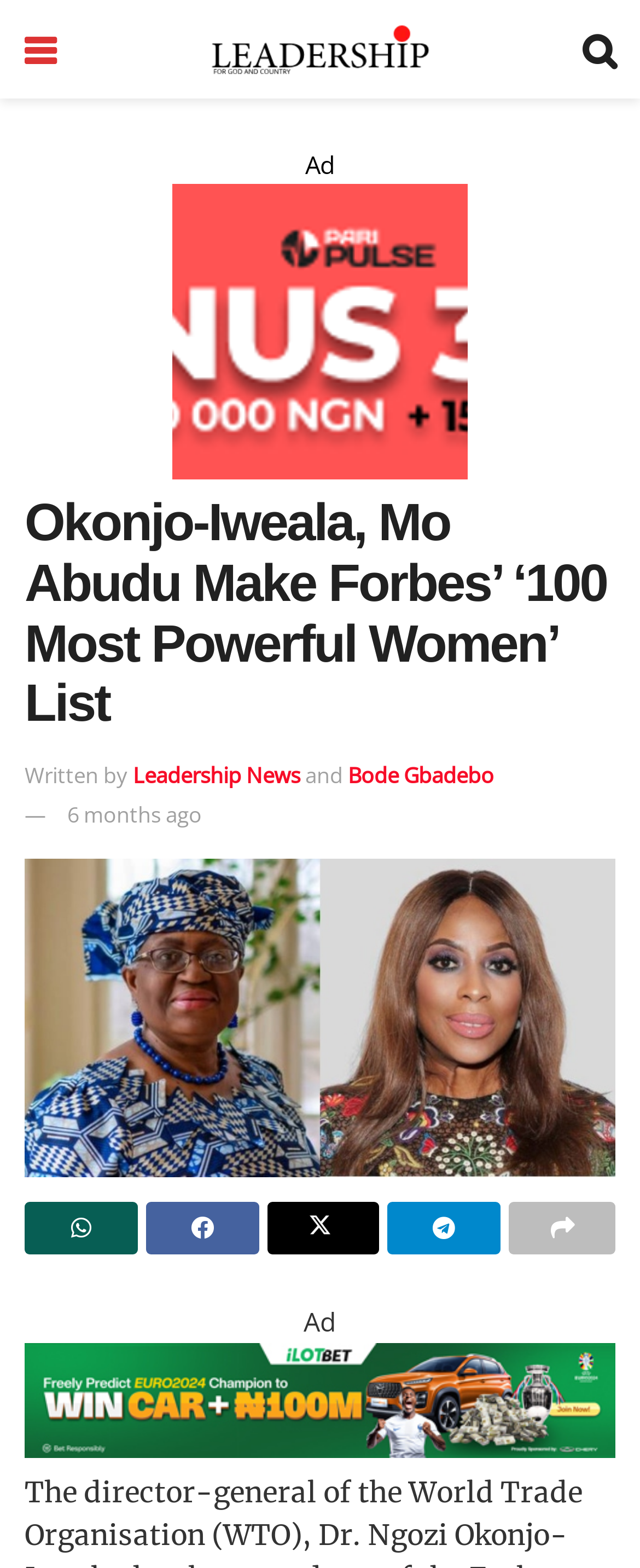Based on the image, please respond to the question with as much detail as possible:
What is the name of the magazine that listed Dr. Ngozi Okonjo-Iweala as one of the 100 Most Powerful Women?

The webpage's heading mentions that Dr. Ngozi Okonjo-Iweala is one of the Forbes Magazine's 100 Most Powerful Women, indicating that Forbes Magazine is the publication that recognized her as a powerful woman.